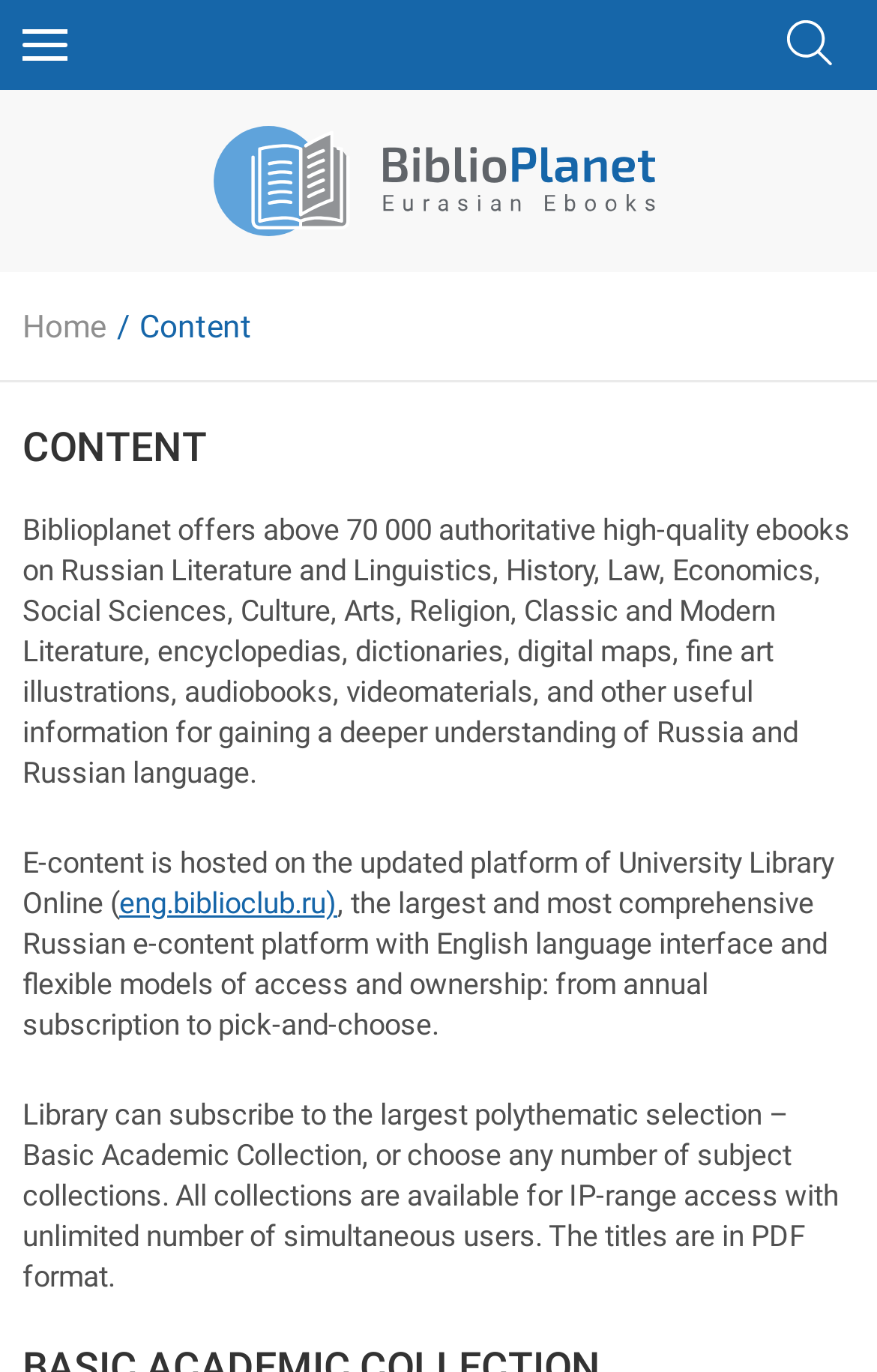Offer an in-depth caption of the entire webpage.

The webpage is about BiblioPlanet, a digital platform offering a vast collection of ebooks and other digital content related to Russian Literature and Linguistics, History, Law, Economics, Social Sciences, Culture, Arts, and more. 

At the top left, there is a link with no text, and on the top right, there are two more links, one with no text and another with an empty button. Next to the button, there is a small image. 

Below these elements, the BiblioPlanet logo is displayed, which is a link, accompanied by a smaller image of the same logo. 

On the left side, there are three links: "Home", "/ Content", and a heading "CONTENT" in a larger font. 

The main content of the page is a paragraph of text that describes the services offered by BiblioPlanet, including the availability of over 70,000 high-quality ebooks and other digital materials. 

Below this paragraph, there is another paragraph that explains the hosting platform of the e-content, University Library Online, and its features, including an English language interface and flexible access models. 

The page also mentions the availability of different collections, including the Basic Academic Collection, and the option for libraries to subscribe to these collections with unlimited simultaneous users. The digital titles are in PDF format.